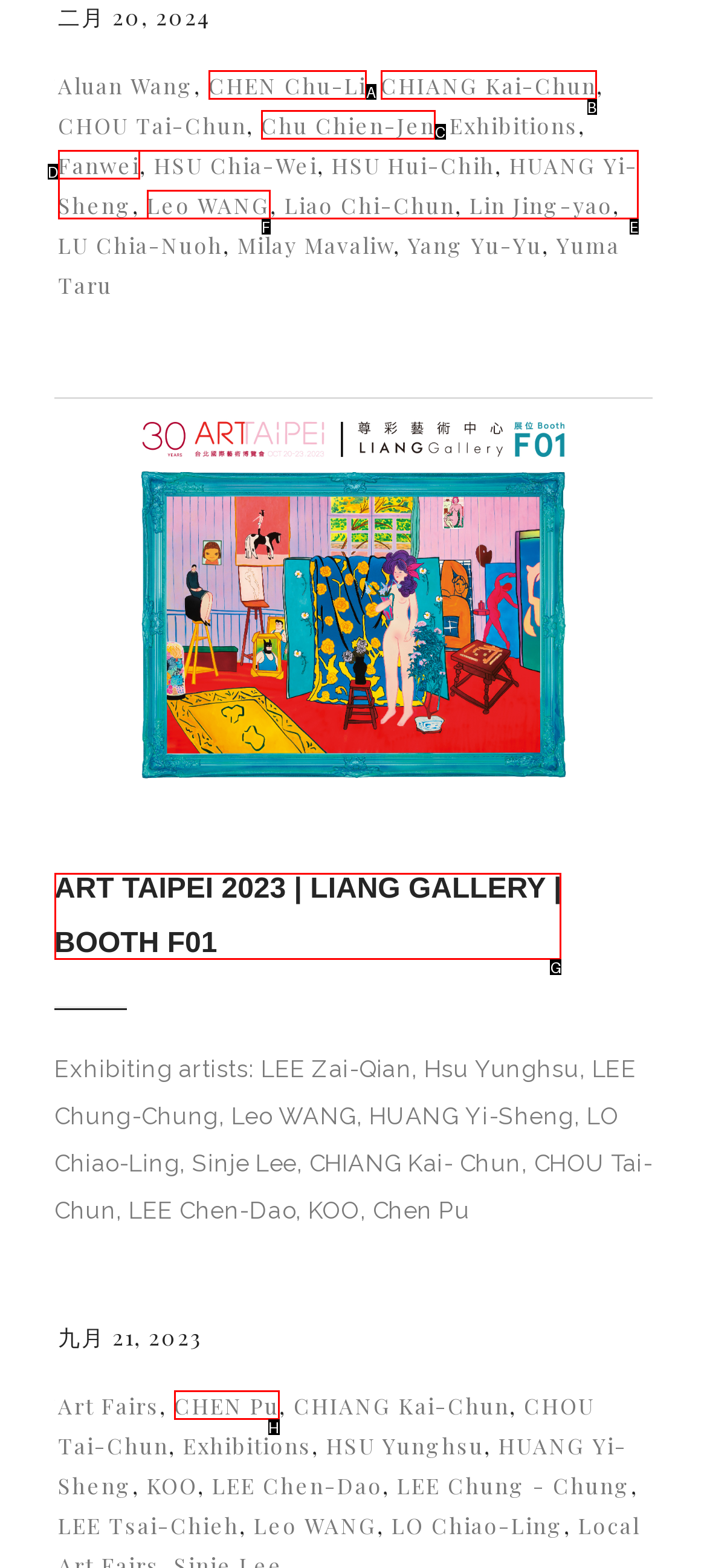Identify the HTML element I need to click to complete this task: access December 2023 Provide the option's letter from the available choices.

None